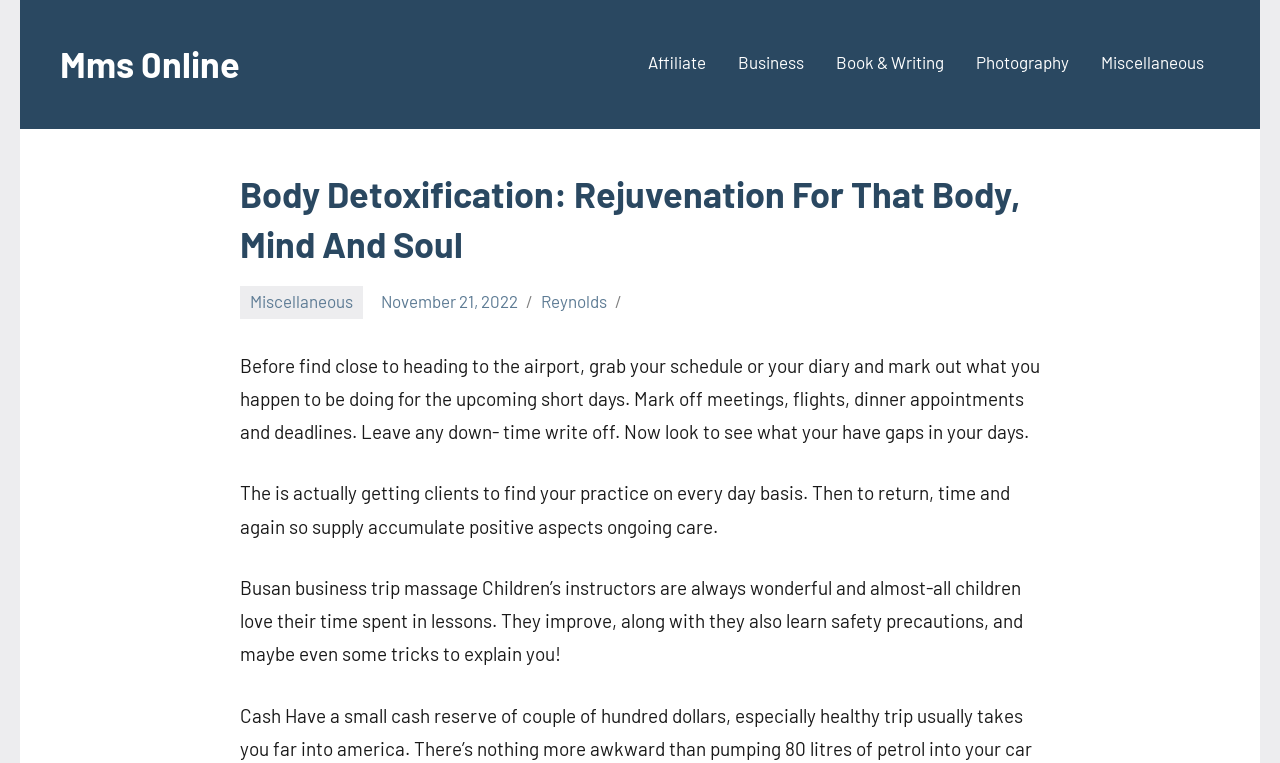Can you find the bounding box coordinates for the element that needs to be clicked to execute this instruction: "Check the Business link"? The coordinates should be given as four float numbers between 0 and 1, i.e., [left, top, right, bottom].

[0.577, 0.059, 0.628, 0.11]